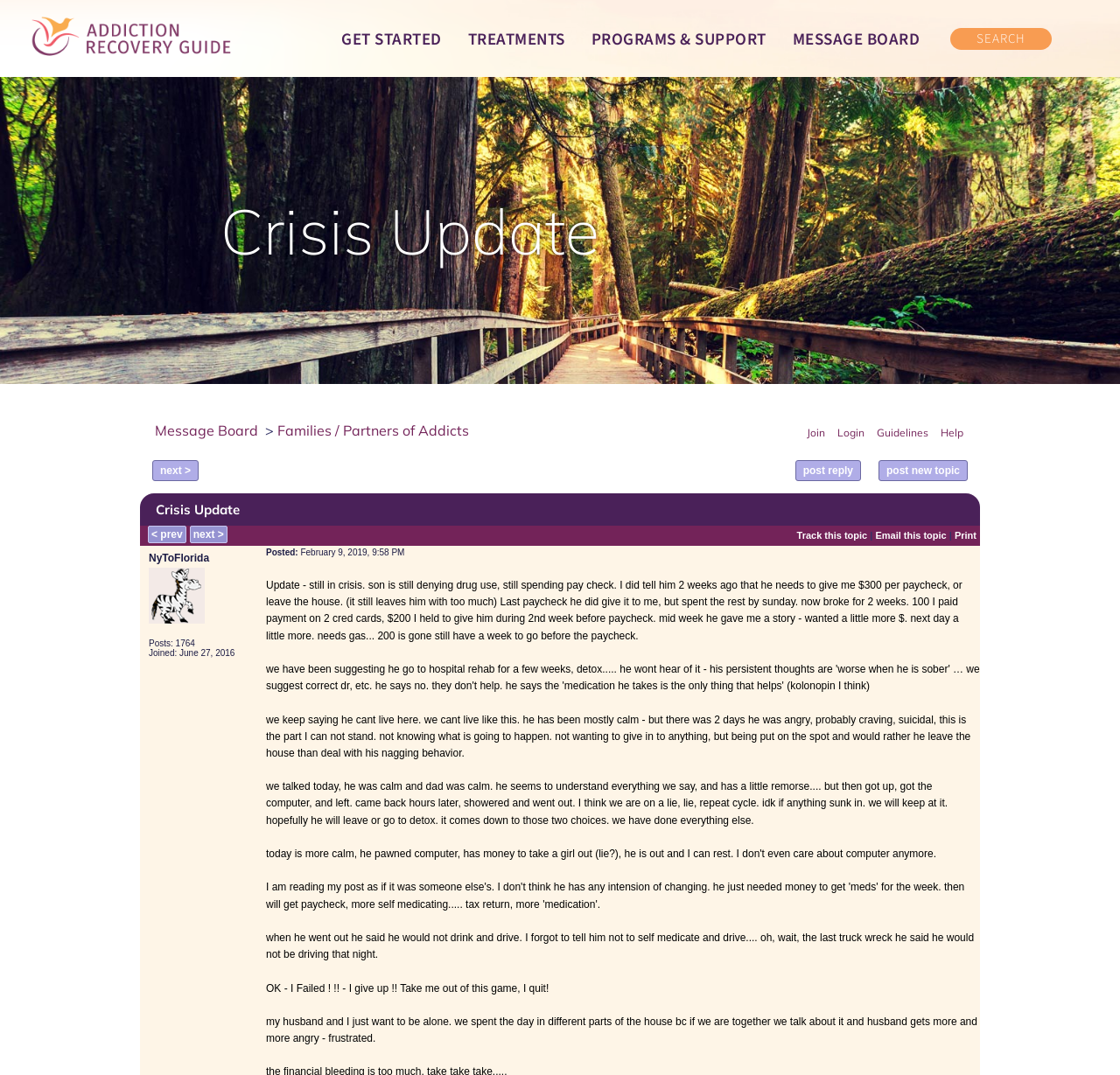Refer to the image and answer the question with as much detail as possible: How many posts are there in the topic?

The number of posts in the topic is 1764, which is mentioned in the text 'Posts: 1764'.